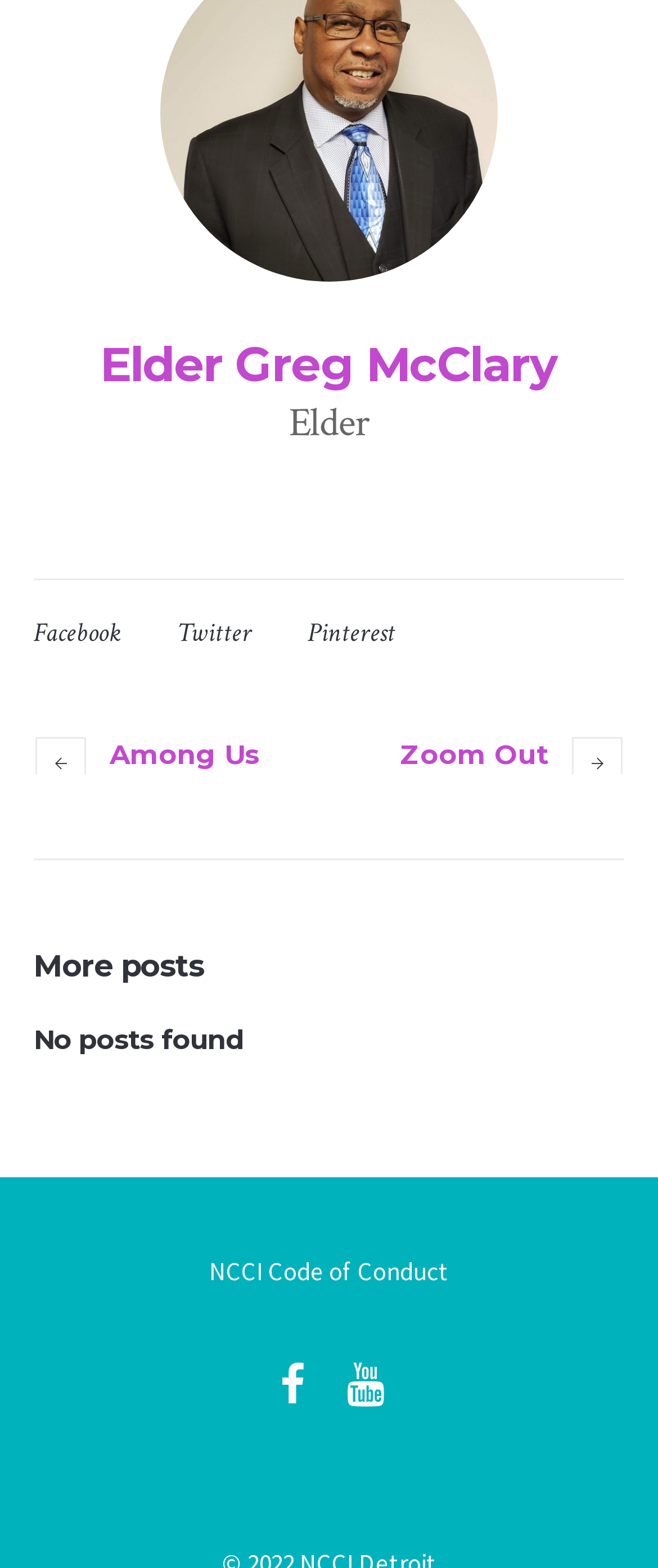Provide the bounding box coordinates of the HTML element described by the text: "Zoom Out". The coordinates should be in the format [left, top, right, bottom] with values between 0 and 1.

[0.608, 0.47, 0.949, 0.494]